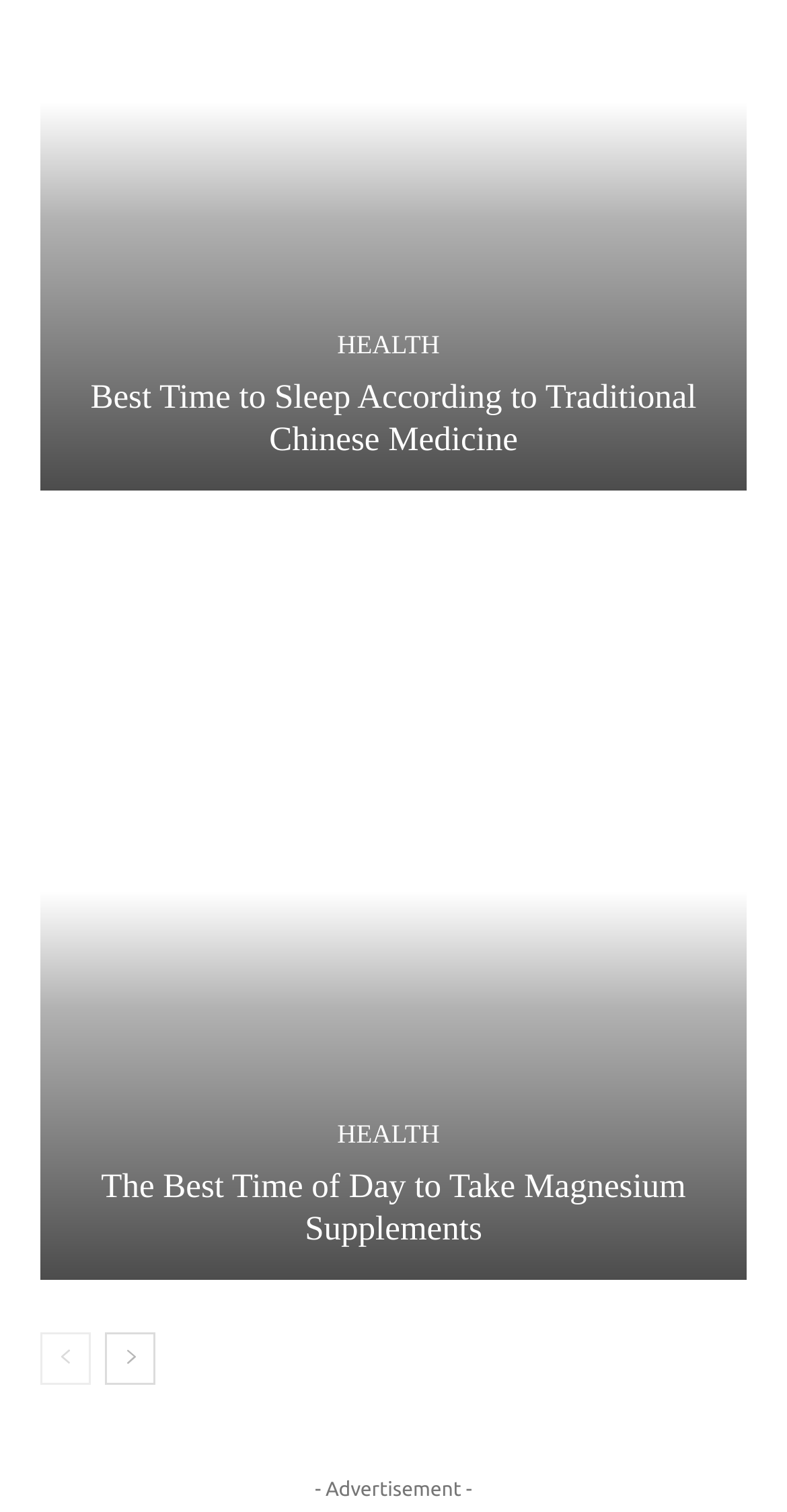How many navigation links are there?
Please use the image to provide an in-depth answer to the question.

There are two navigation links, 'prev-page' and 'next-page', which are located at the bottom of the webpage.